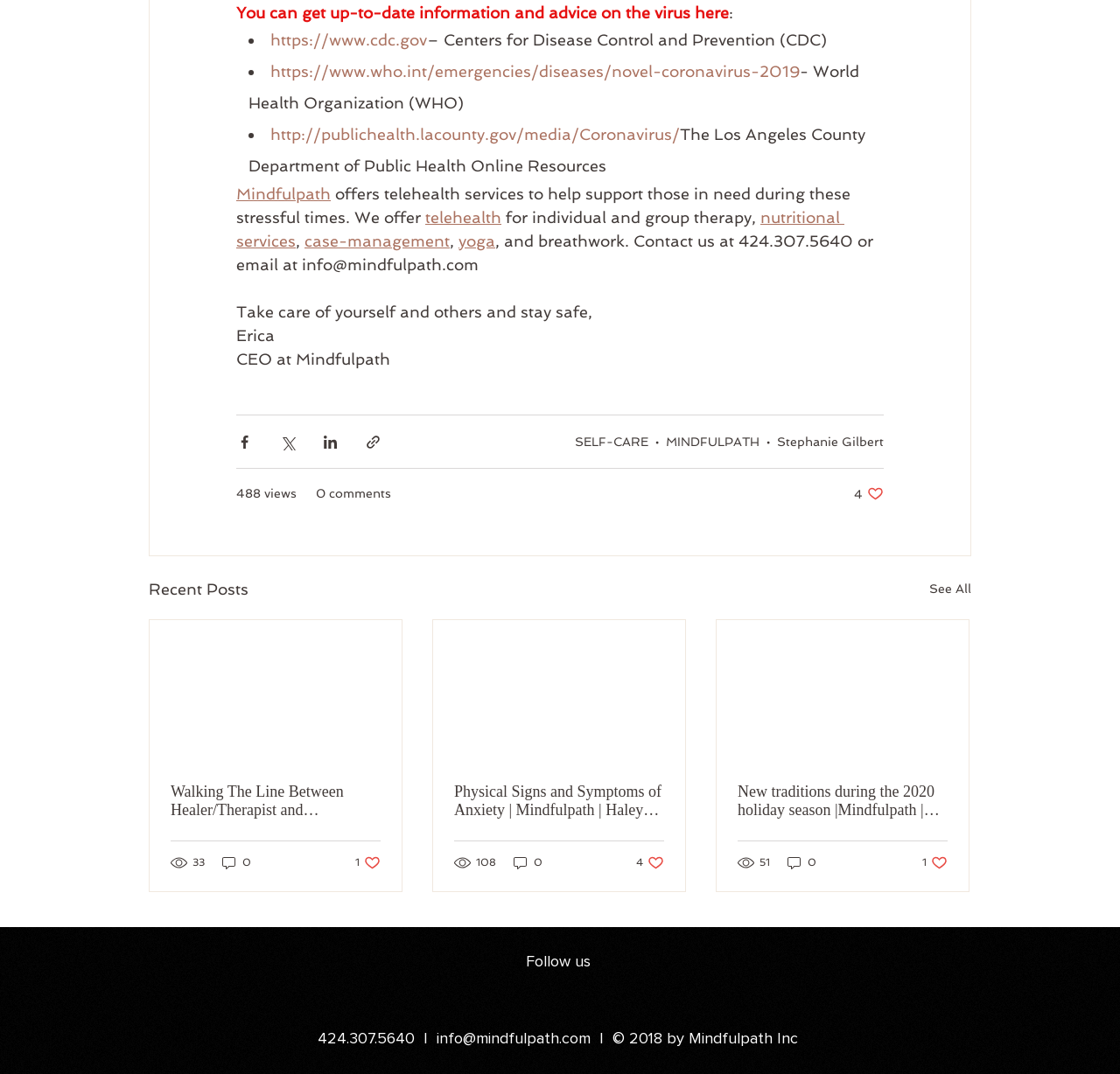Please identify the bounding box coordinates of the element's region that should be clicked to execute the following instruction: "Contact Mindfulpath via phone". The bounding box coordinates must be four float numbers between 0 and 1, i.e., [left, top, right, bottom].

[0.283, 0.96, 0.37, 0.975]